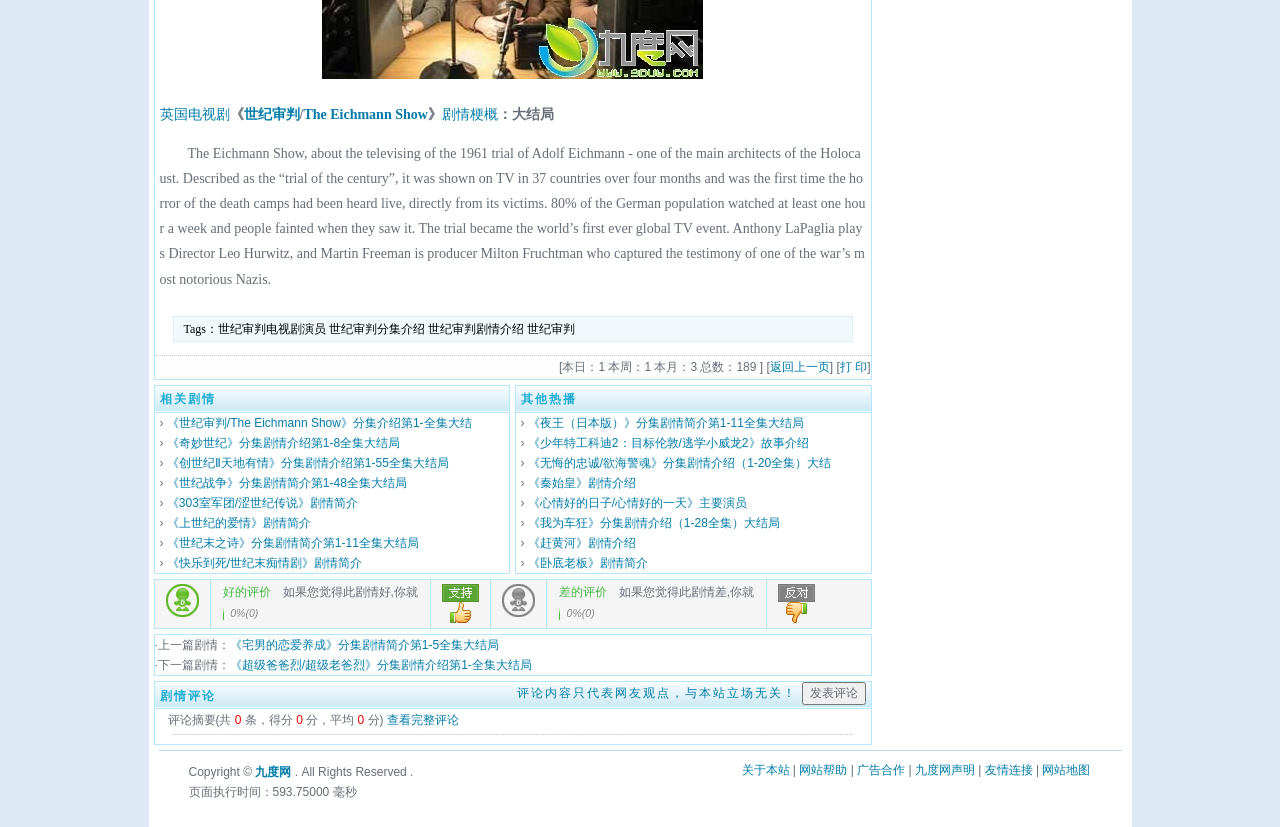Extract the bounding box for the UI element that matches this description: "世纪审判".

[0.412, 0.389, 0.449, 0.406]